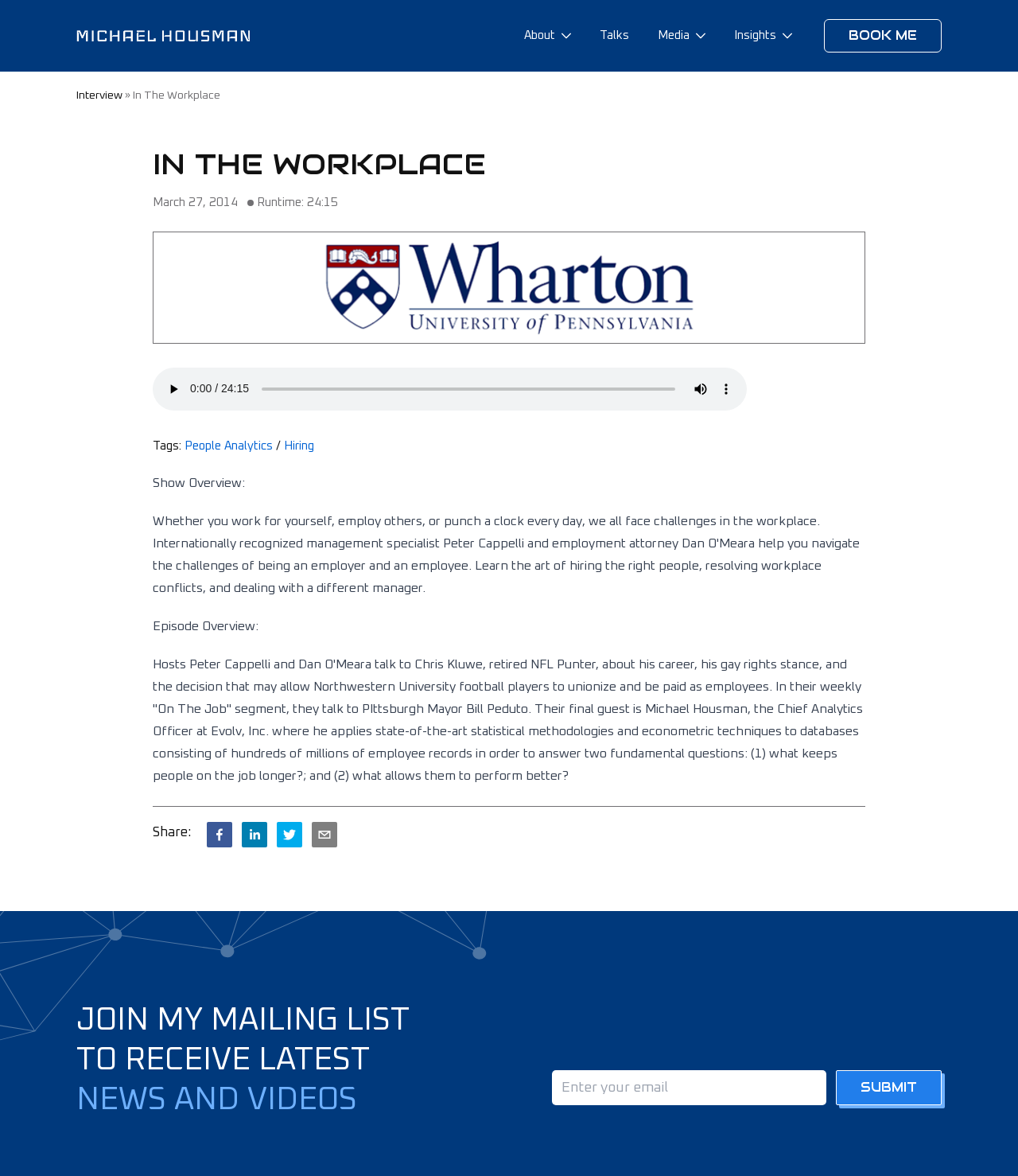Using a single word or phrase, answer the following question: 
What is the purpose of the 'SHOW MORE MEDIA CONTROLS' button?

To show more media controls